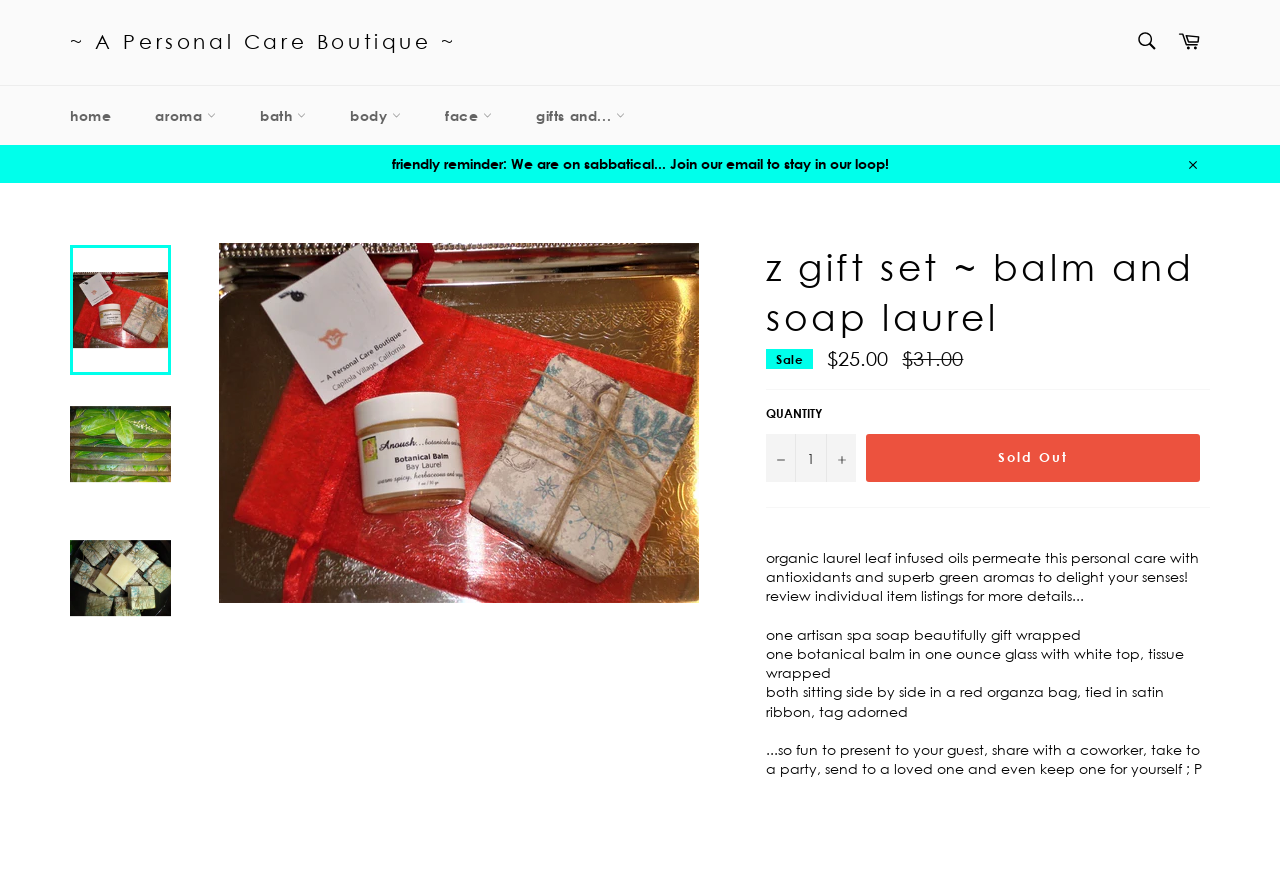Please locate the bounding box coordinates of the element that should be clicked to achieve the given instruction: "Increase item quantity by one".

[0.645, 0.493, 0.669, 0.548]